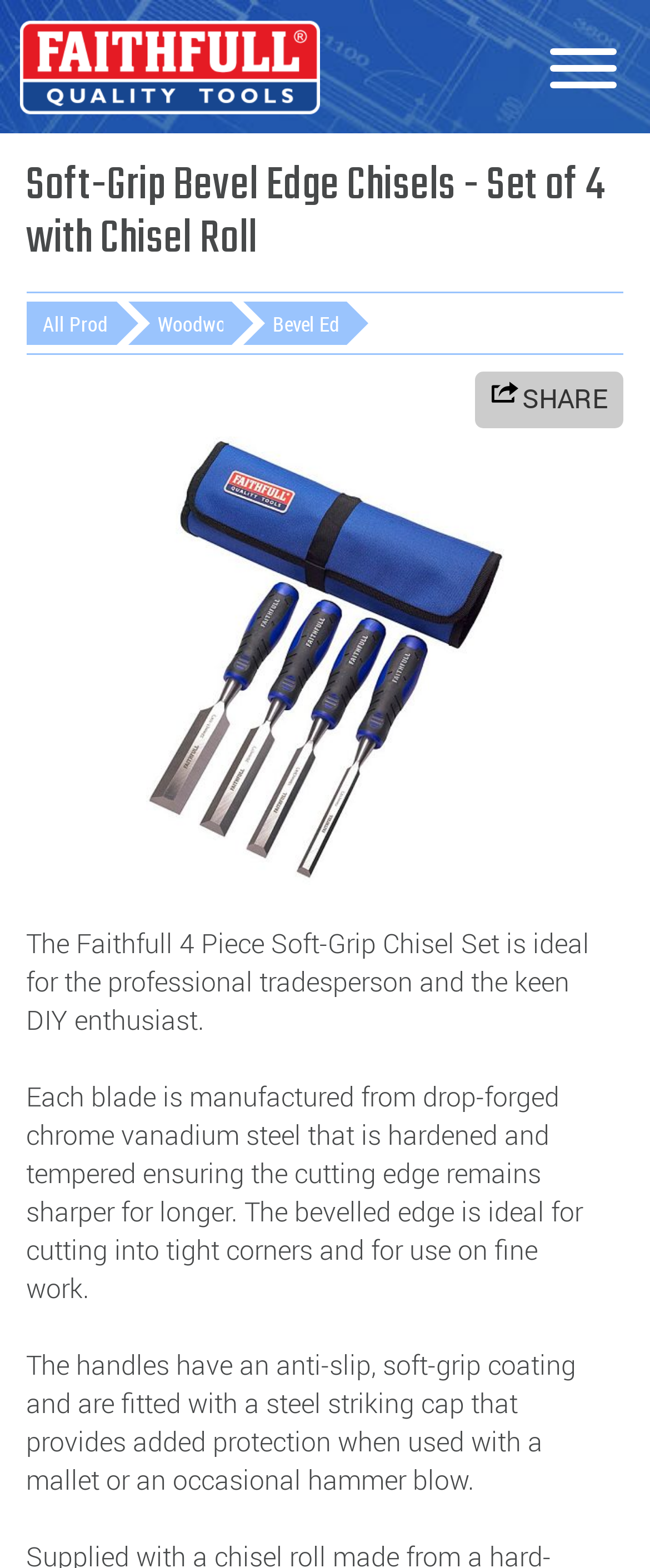Please identify and generate the text content of the webpage's main heading.

Soft-Grip Bevel Edge Chisels - Set of 4 with Chisel Roll